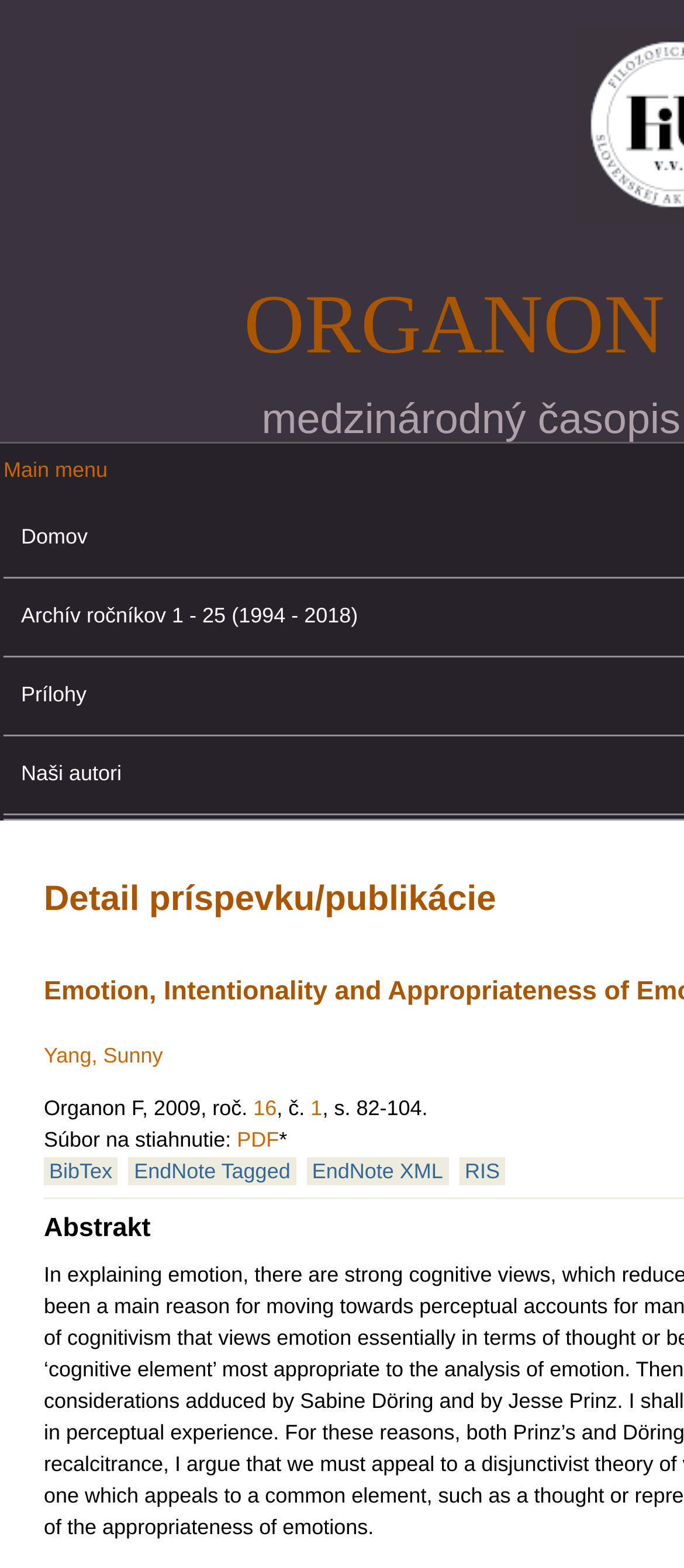What is the volume number of the publication?
Answer with a single word or phrase, using the screenshot for reference.

16